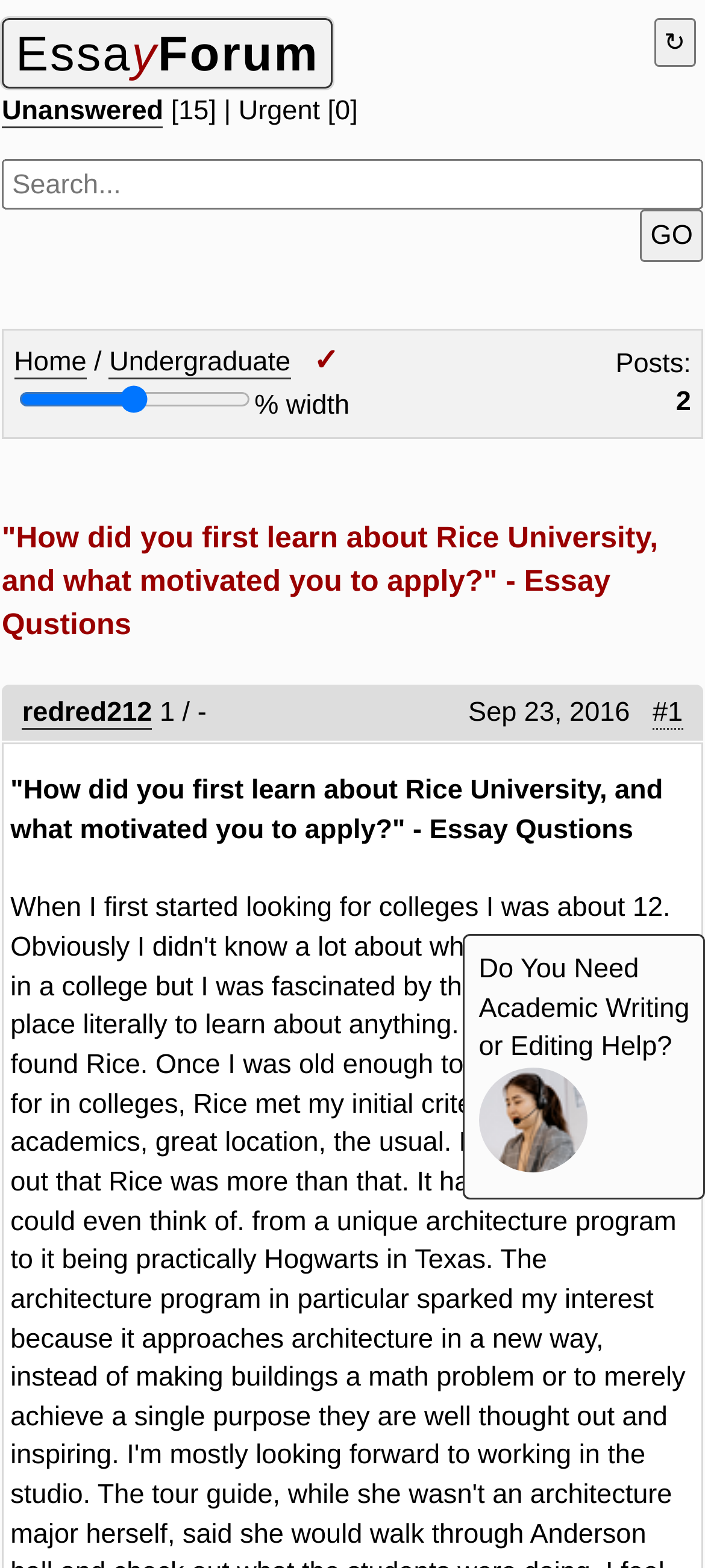How many posts are there?
Ensure your answer is thorough and detailed.

The webpage displays a table with a cell containing the text 'Posts: 2', indicating that there are two posts.